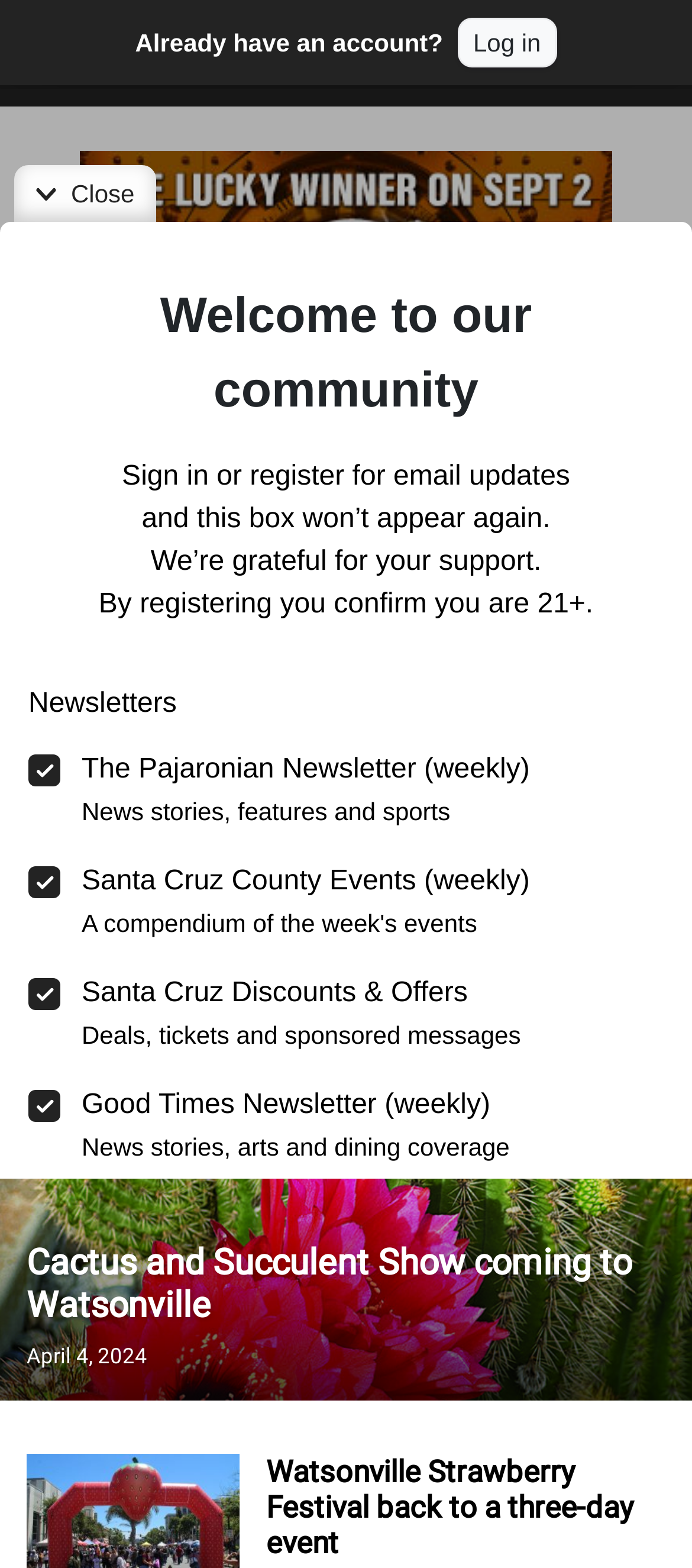What is the name of the casino mentioned?
Please provide a comprehensive answer based on the information in the image.

The answer can be found by looking at the link element with the text 'chukchansi casino' and its corresponding image element with the same text. This indicates that the casino being referred to is the Chukchansi Casino.